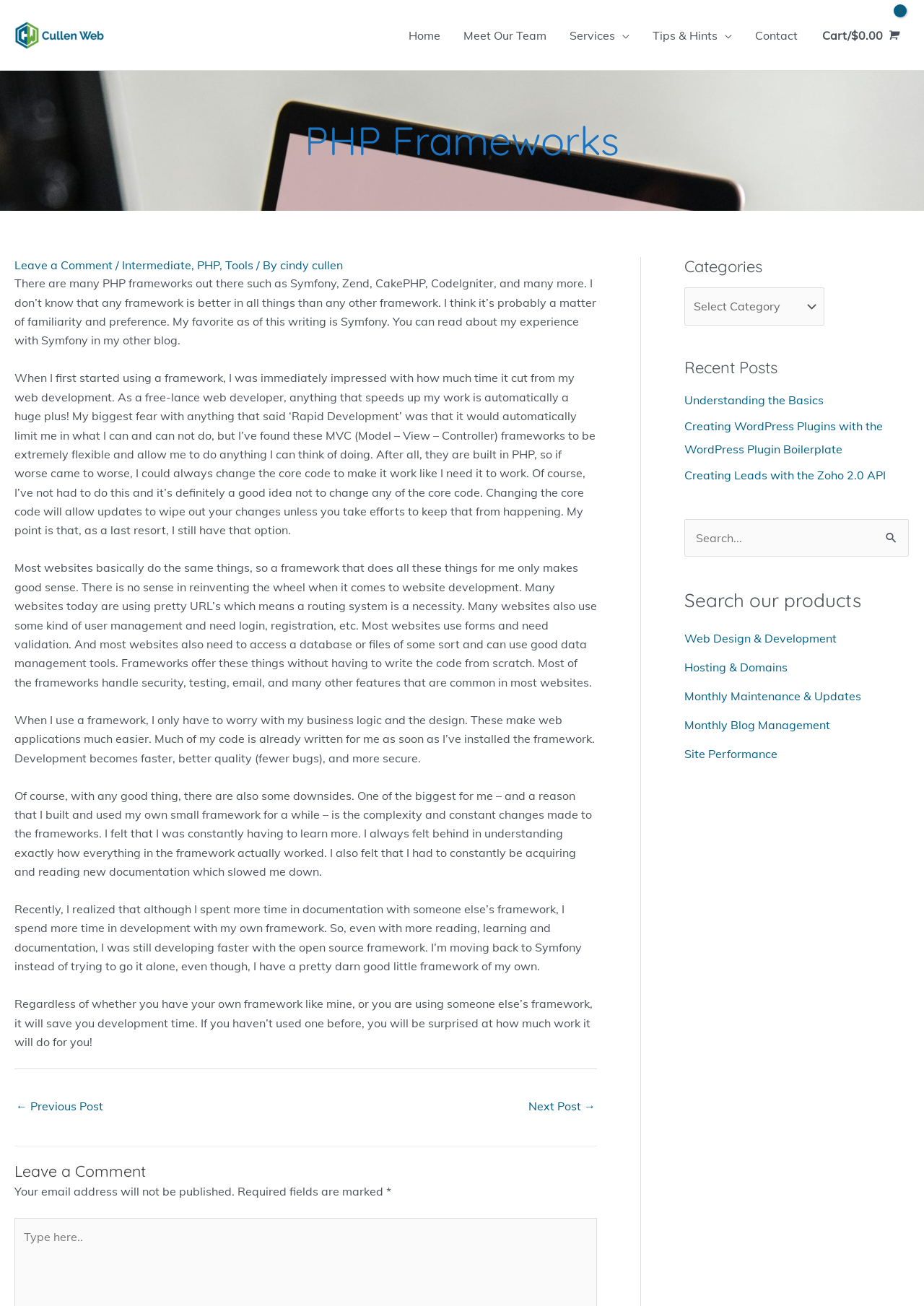What is a downside of using a PHP framework?
From the image, respond using a single word or phrase.

Complexity and constant changes